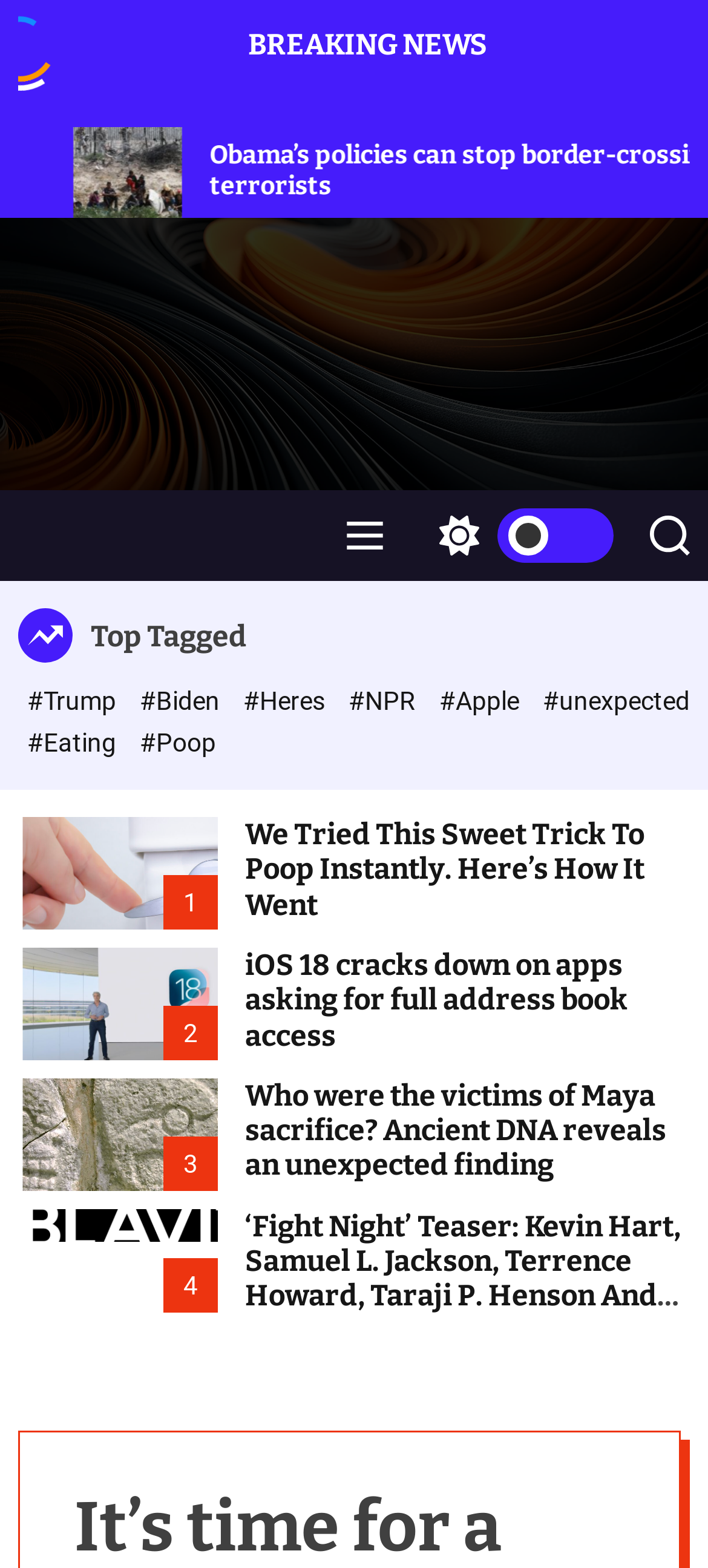What is the name of the news website?
Based on the image, provide a one-word or brief-phrase response.

NEWS VIGEDON